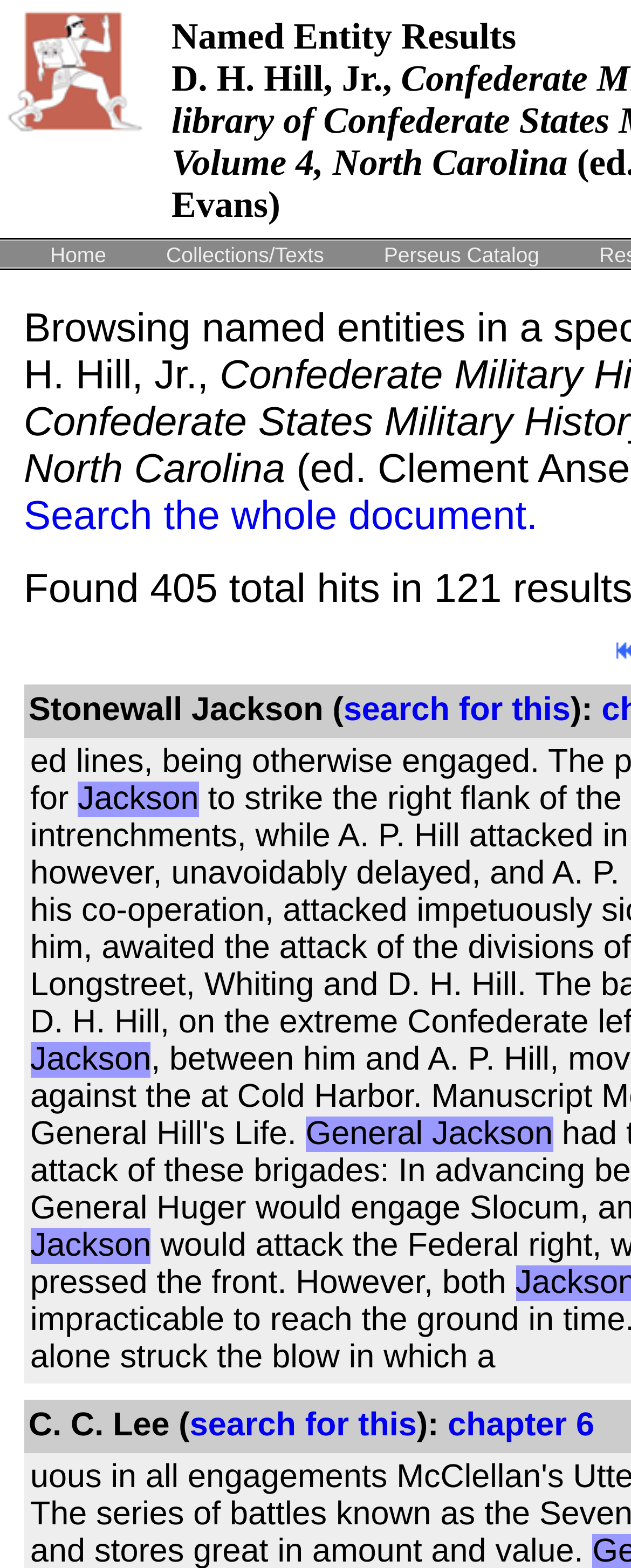Locate the bounding box coordinates of the item that should be clicked to fulfill the instruction: "Go to chapter 6".

[0.71, 0.898, 0.942, 0.921]